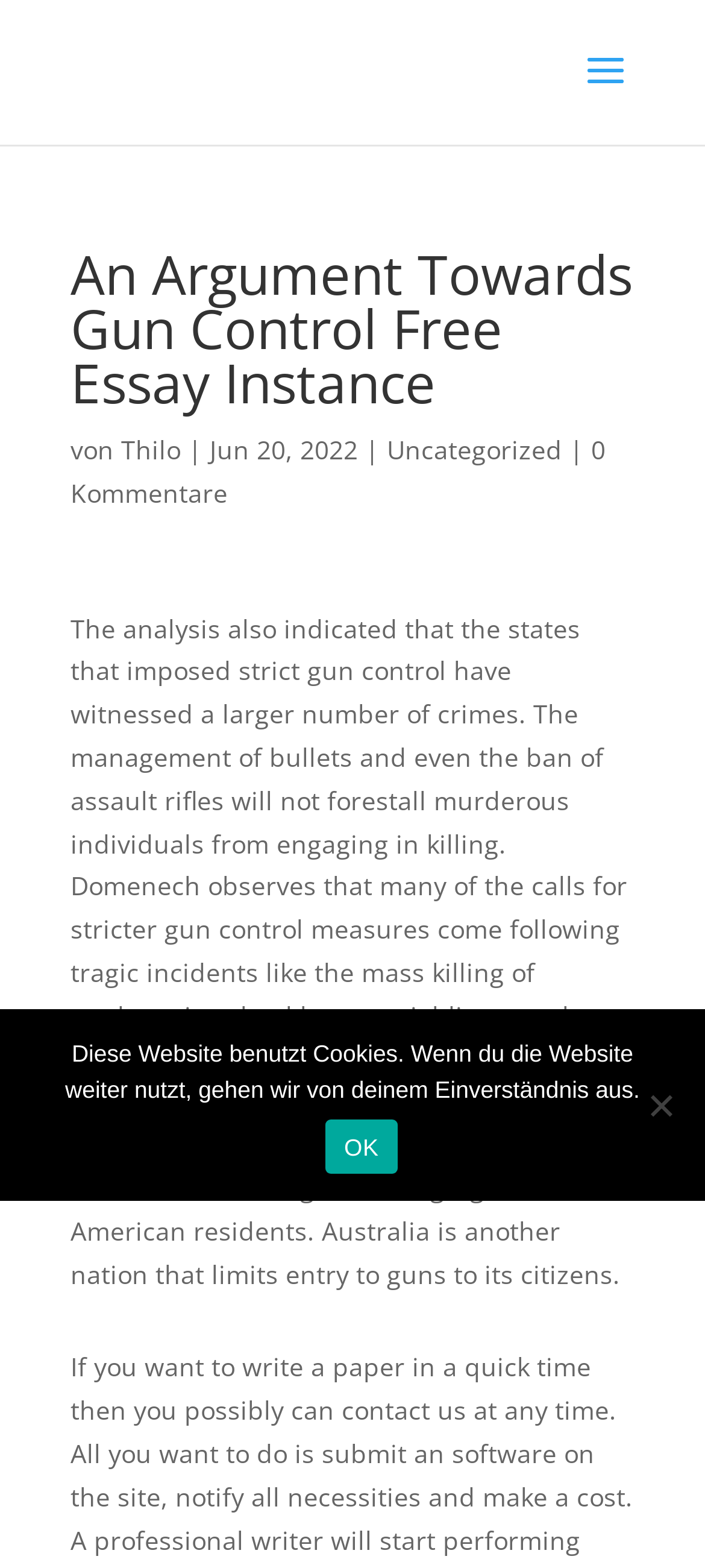Identify the bounding box of the HTML element described as: "alt="Reflect Dream Do"".

None